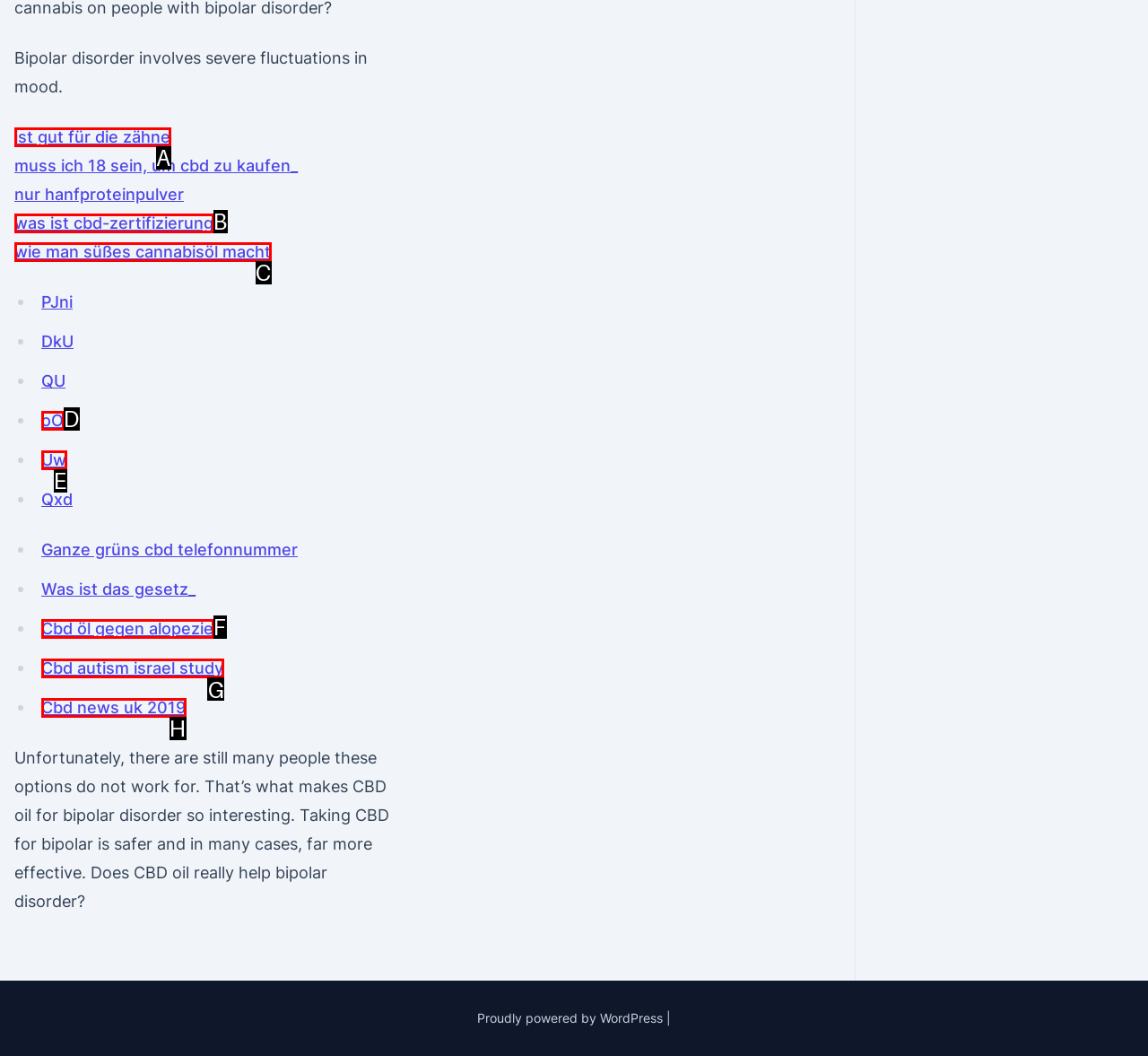Tell me which one HTML element I should click to complete the following task: Learn about 'Cbd autism israel study' Answer with the option's letter from the given choices directly.

G